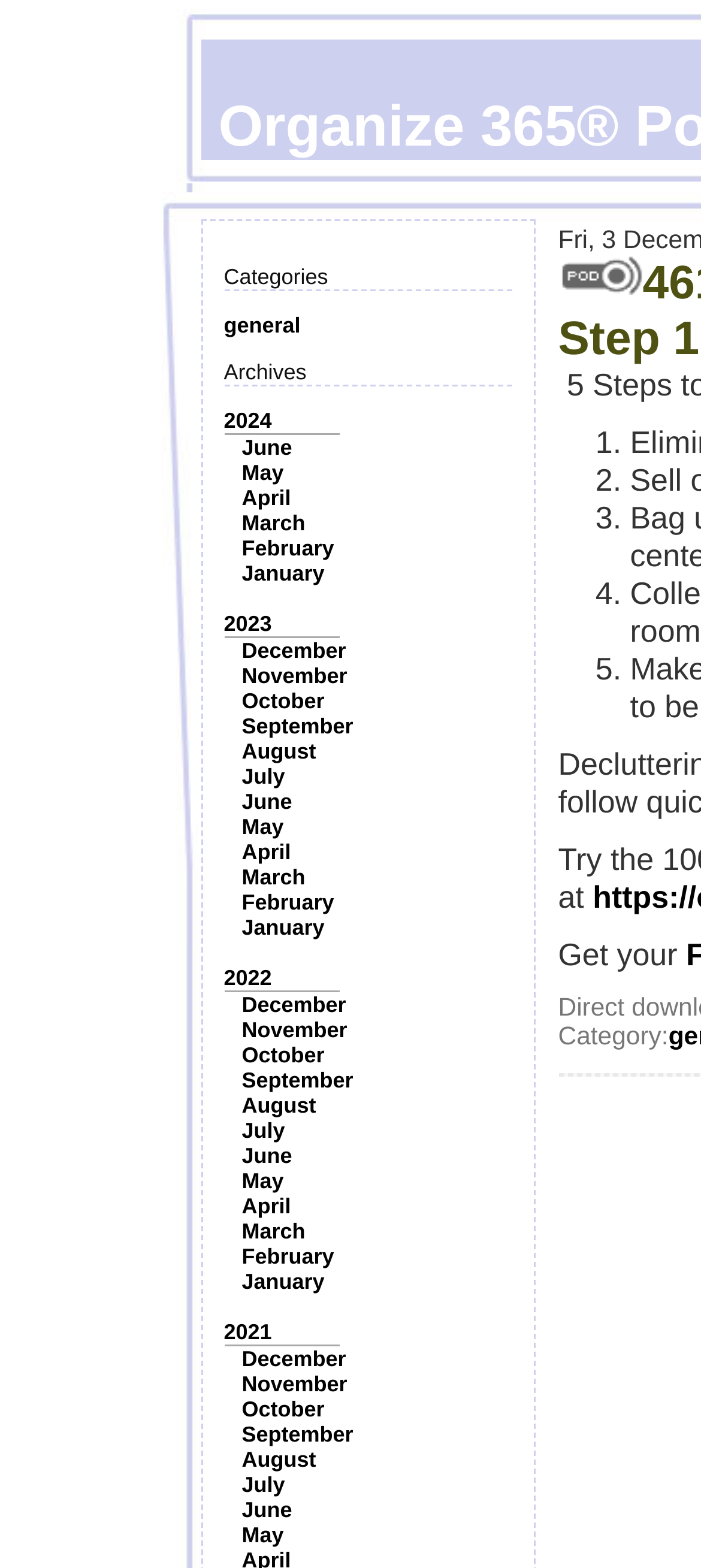Determine the bounding box coordinates of the clickable region to carry out the instruction: "Read the first article".

[0.849, 0.271, 0.899, 0.295]